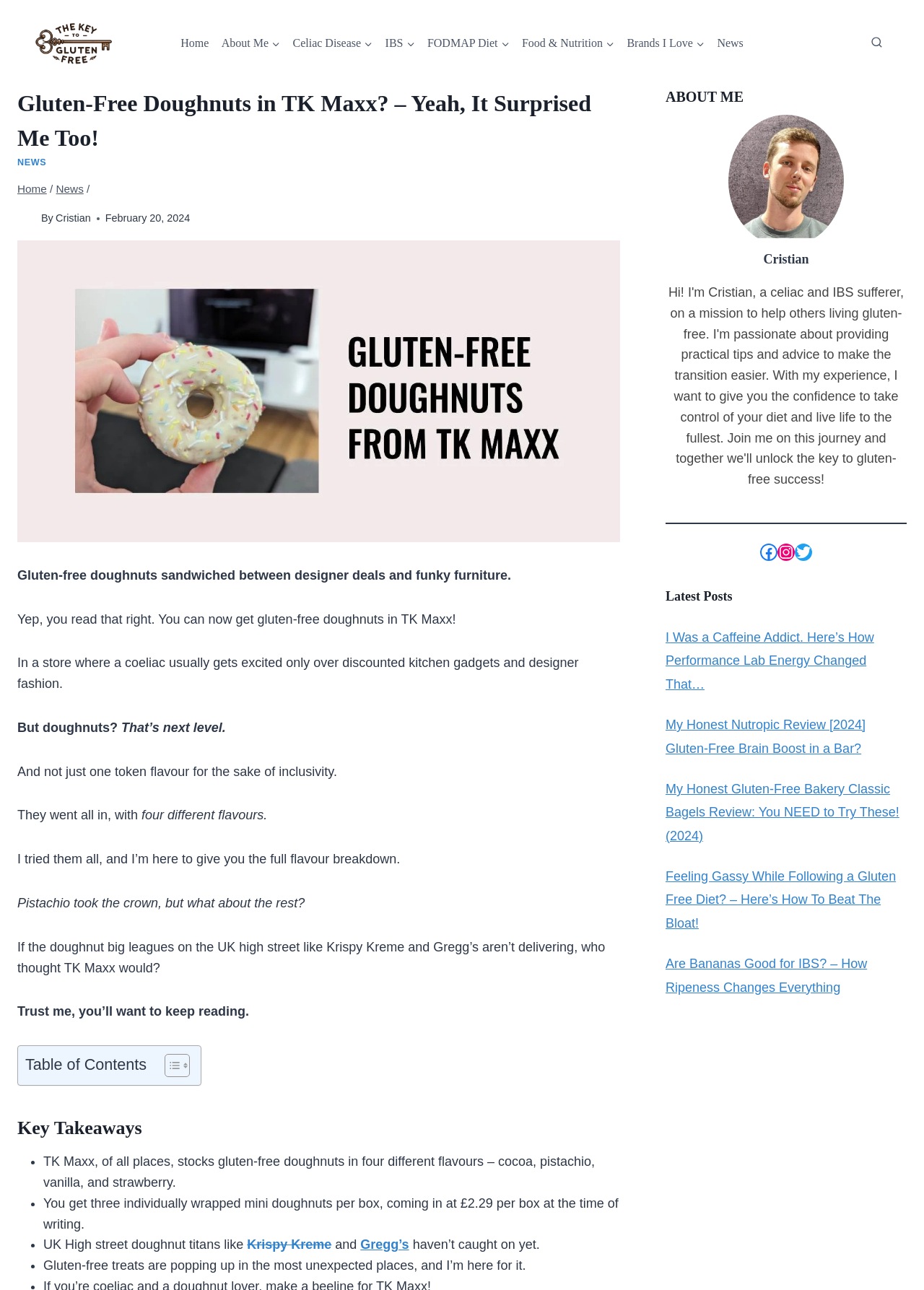What is the name of the author?
Answer the question with a single word or phrase derived from the image.

Cristian